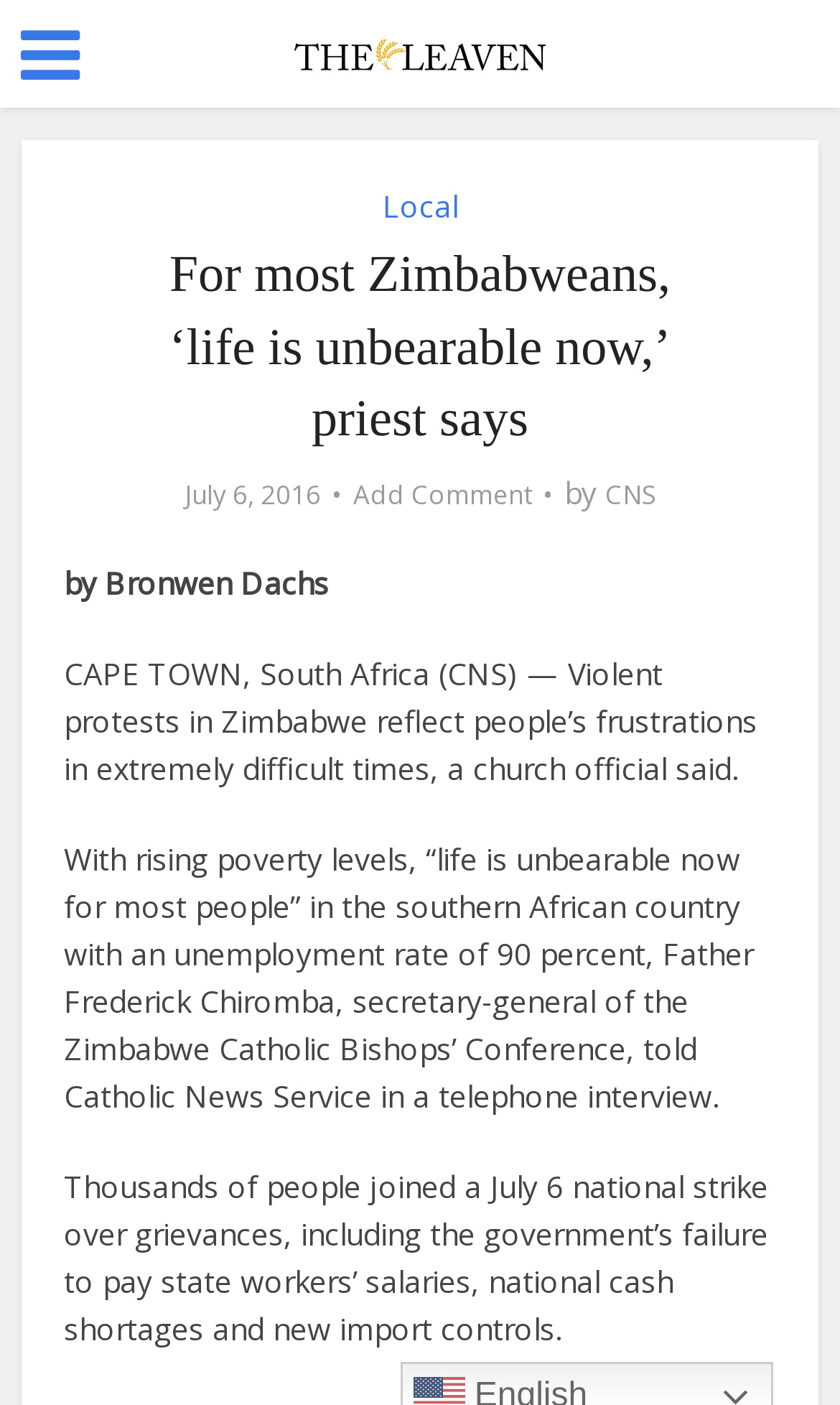Using the webpage screenshot and the element description Local, determine the bounding box coordinates. Specify the coordinates in the format (top-left x, top-left y, bottom-right x, bottom-right y) with values ranging from 0 to 1.

[0.455, 0.132, 0.545, 0.161]